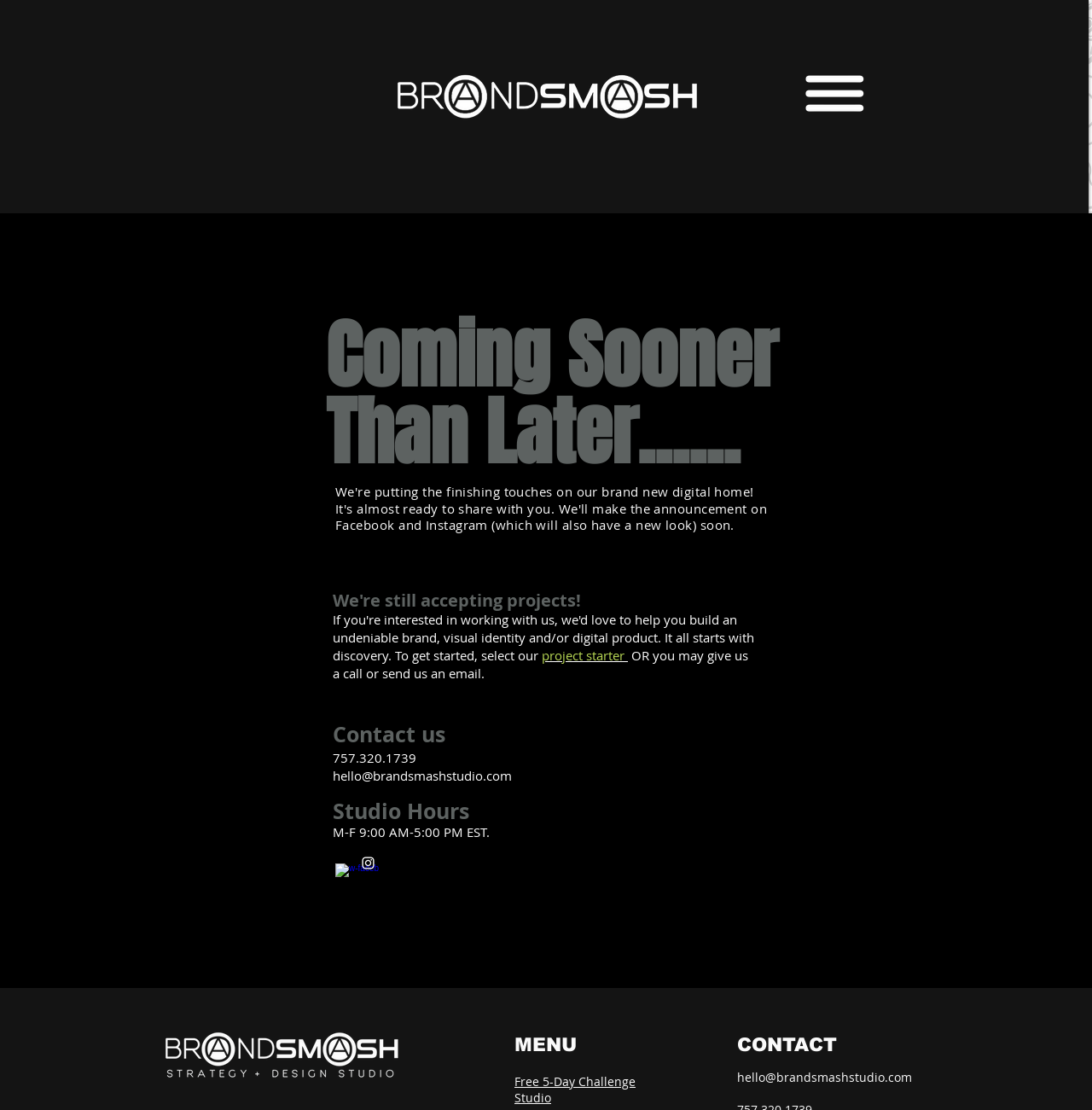What is the logo of the studio?
Provide a detailed and well-explained answer to the question.

The logo of the studio is BrandSmash_Logo_White, which is an image located at the top left of the webpage, as indicated by the bounding box coordinates [0.348, 0.034, 0.656, 0.158] and the OCR text 'BrandSmash_Logo_White.png'.